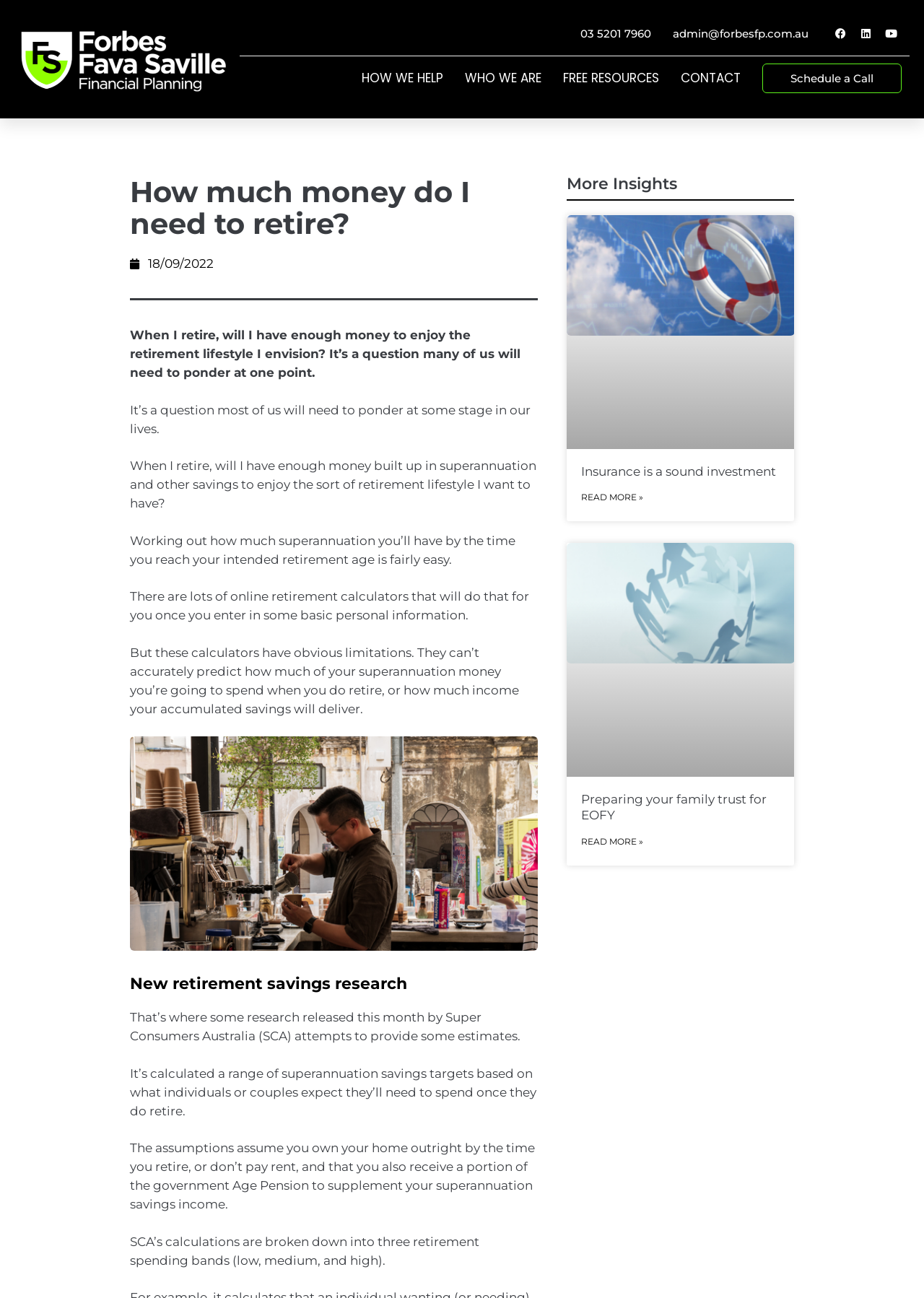Please locate the bounding box coordinates of the element that should be clicked to achieve the given instruction: "Login".

None